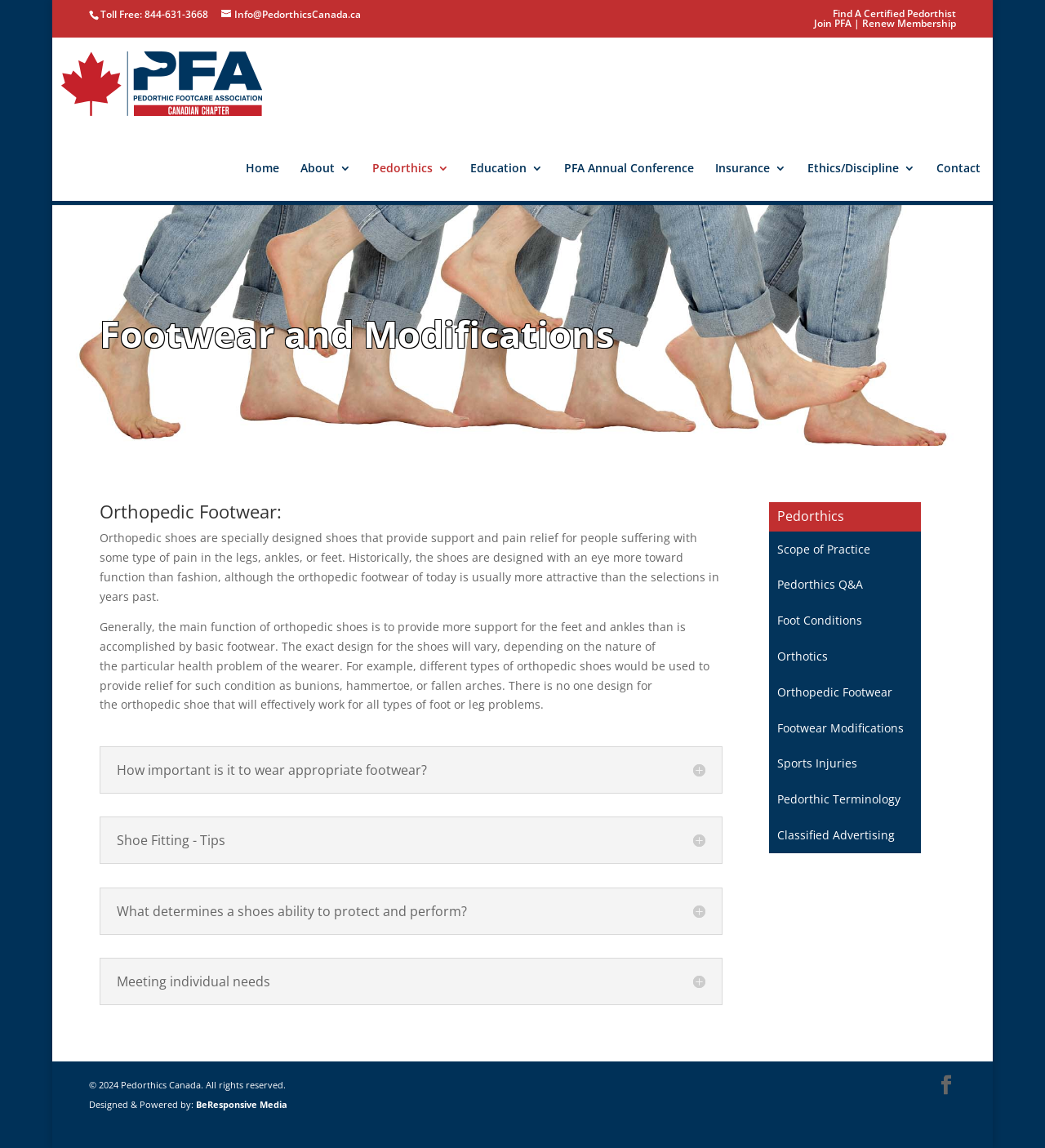Identify the bounding box for the UI element described as: "Find A Certified Pedorthist". Ensure the coordinates are four float numbers between 0 and 1, formatted as [left, top, right, bottom].

[0.797, 0.006, 0.915, 0.018]